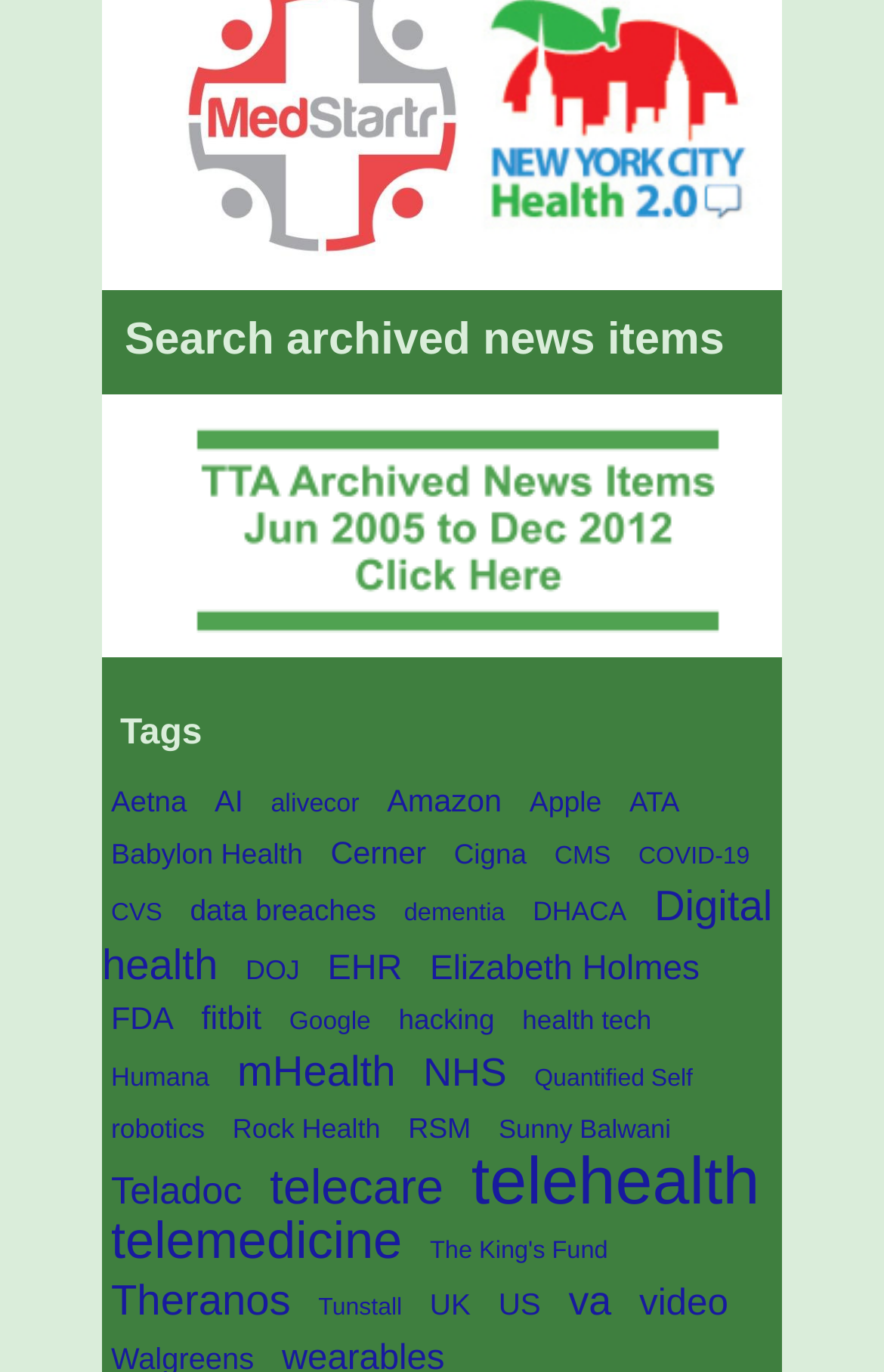Determine the bounding box coordinates for the element that should be clicked to follow this instruction: "Open the email". The coordinates should be given as four float numbers between 0 and 1, in the format [left, top, right, bottom].

None